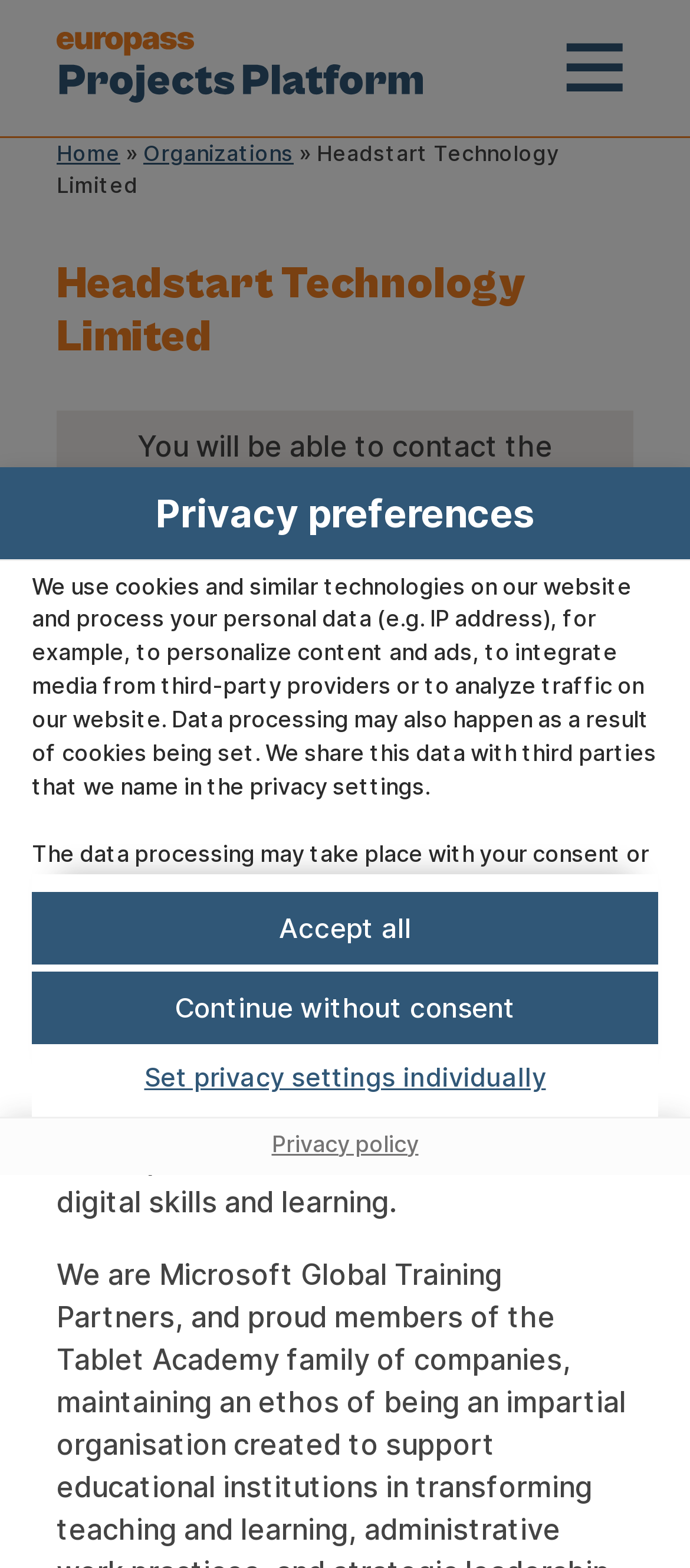What is the right of the user regarding consent?
Answer with a single word or short phrase according to what you see in the image.

Right to revoke consent